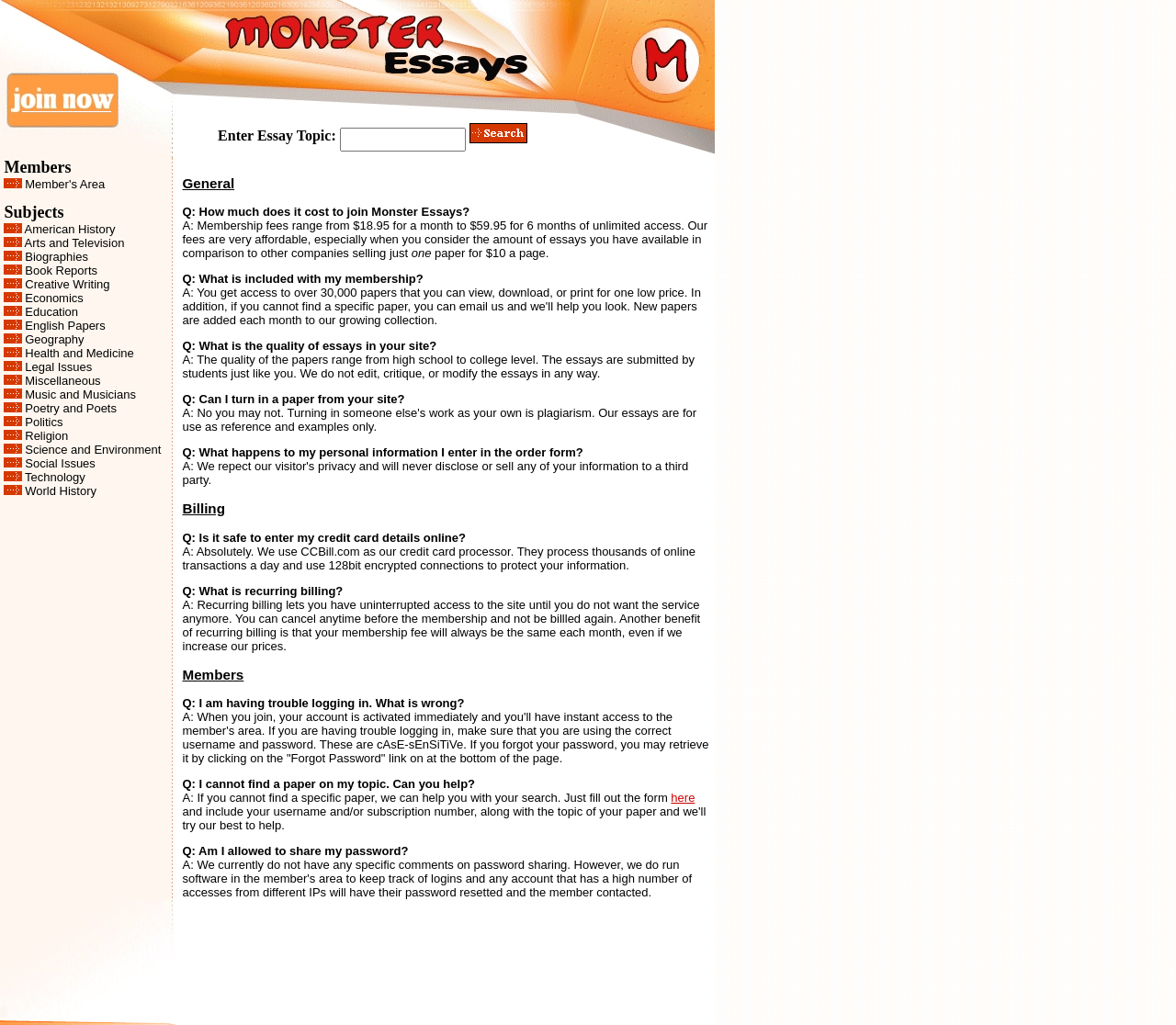Determine the bounding box coordinates for the region that must be clicked to execute the following instruction: "Go to Member's Area".

[0.021, 0.173, 0.089, 0.186]